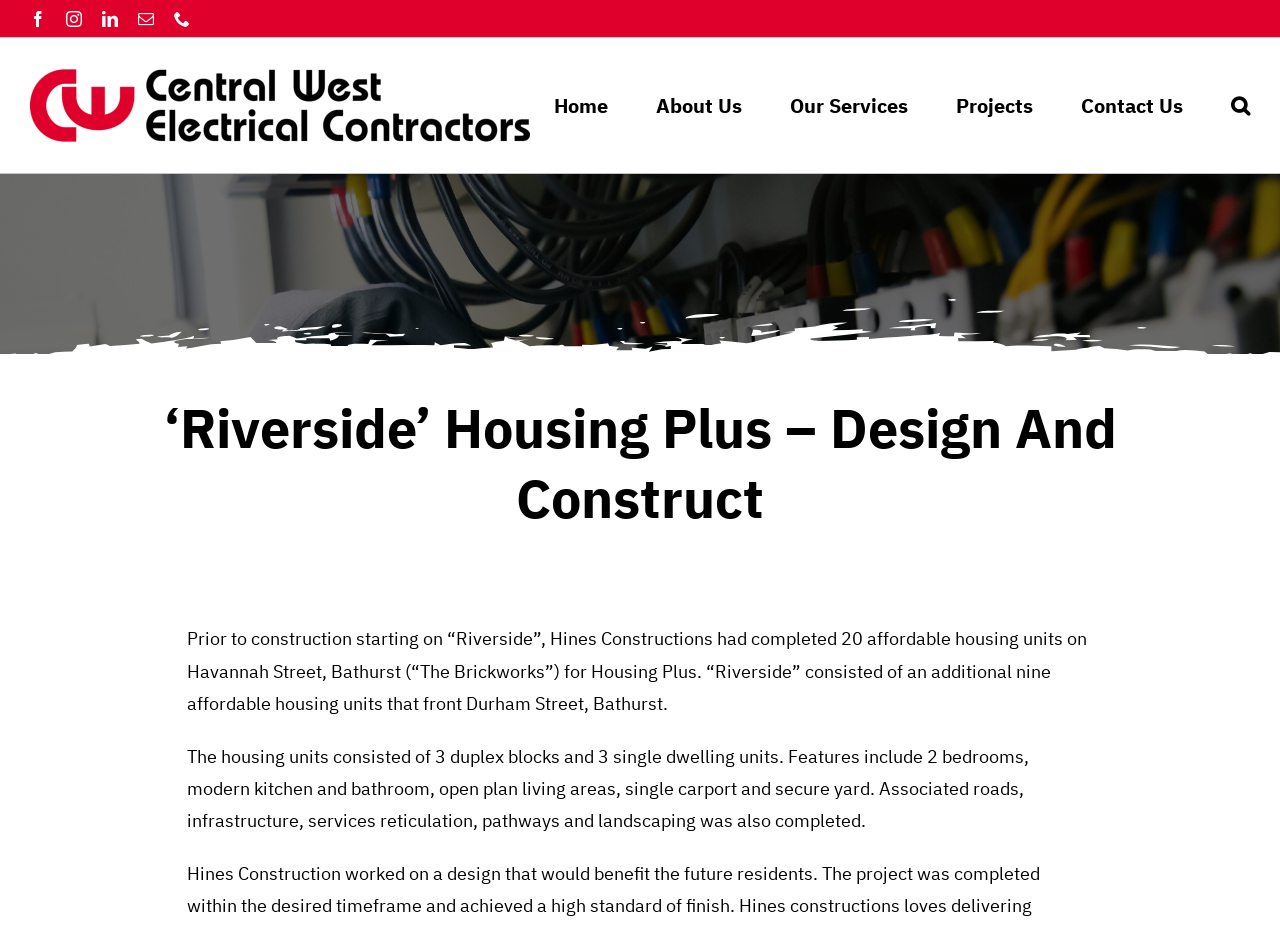Bounding box coordinates are specified in the format (top-left x, top-left y, bottom-right x, bottom-right y). All values are floating point numbers bounded between 0 and 1. Please provide the bounding box coordinate of the region this sentence describes: Projects

[0.747, 0.041, 0.807, 0.186]